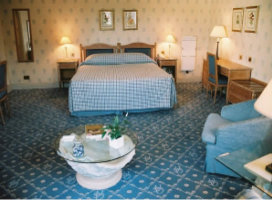Provide a comprehensive description of the image.

The image depicts a spacious and elegantly furnished guest room at the Old Government House Hotel in Guernsey. The room features a large double bed dressed in a classic checkered blue and white bedspread, offering a cozy and inviting atmosphere. On either side of the bed, wooden bedside tables with lamps add warmth to the setting. 

A stylish armchair in a soft blue fabric is positioned near a round marble coffee table, which is adorned with a small plant and a few decorative items, enhancing the room's charm. The floor is covered with a tasteful, patterned carpet, complementing the overall decor. The walls are decorated with subtle floral wallpaper and framed artwork, further contributing to the room’s sophisticated aesthetic. 

Natural light filters in through a window, illuminating the space and accentuating the hotel's commitment to providing a comfortable and welcoming experience for its guests. The Old Government House Hotel, a historic establishment, is known for its traditional hospitality and modern amenities, making it a preferred choice for visitors seeking an unforgettable stay in the Channel Islands.